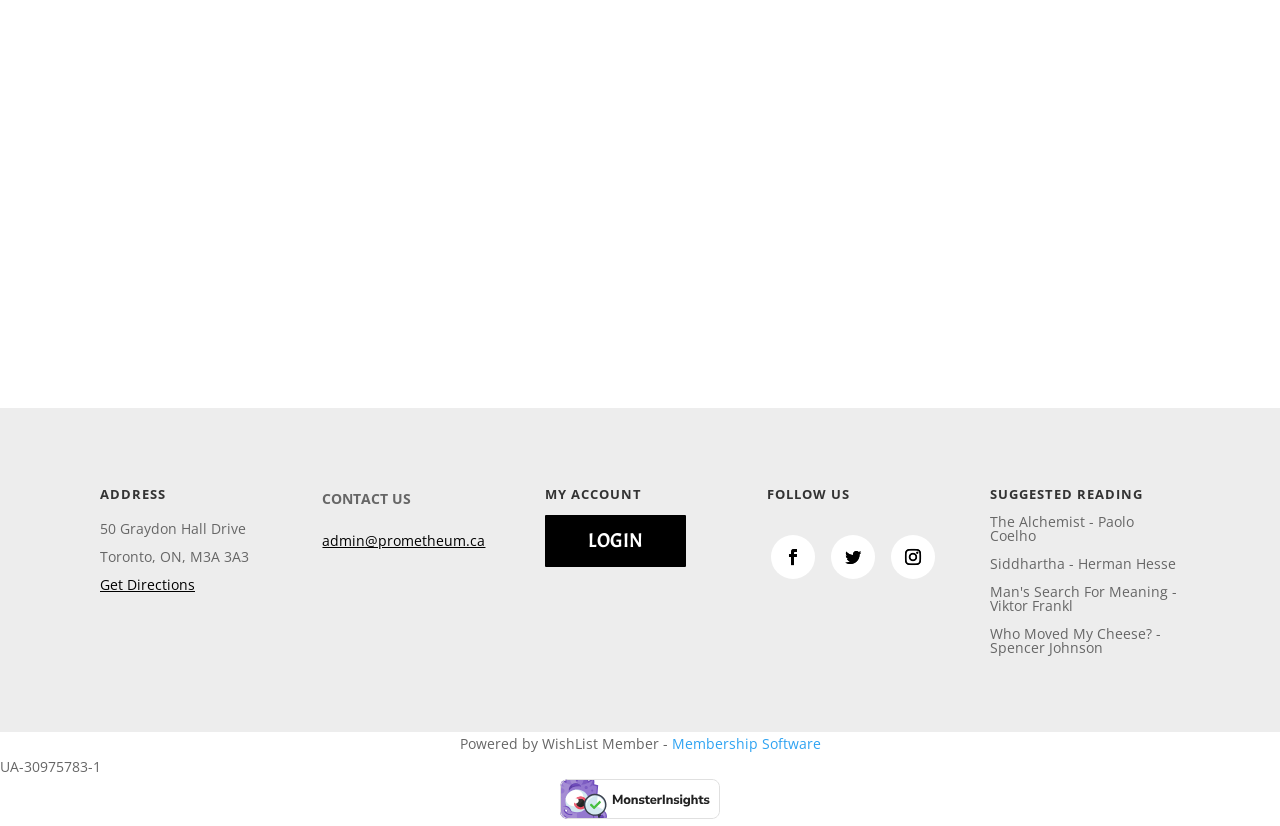Locate the bounding box coordinates of the clickable region to complete the following instruction: "Get directions to the address."

[0.078, 0.696, 0.152, 0.719]